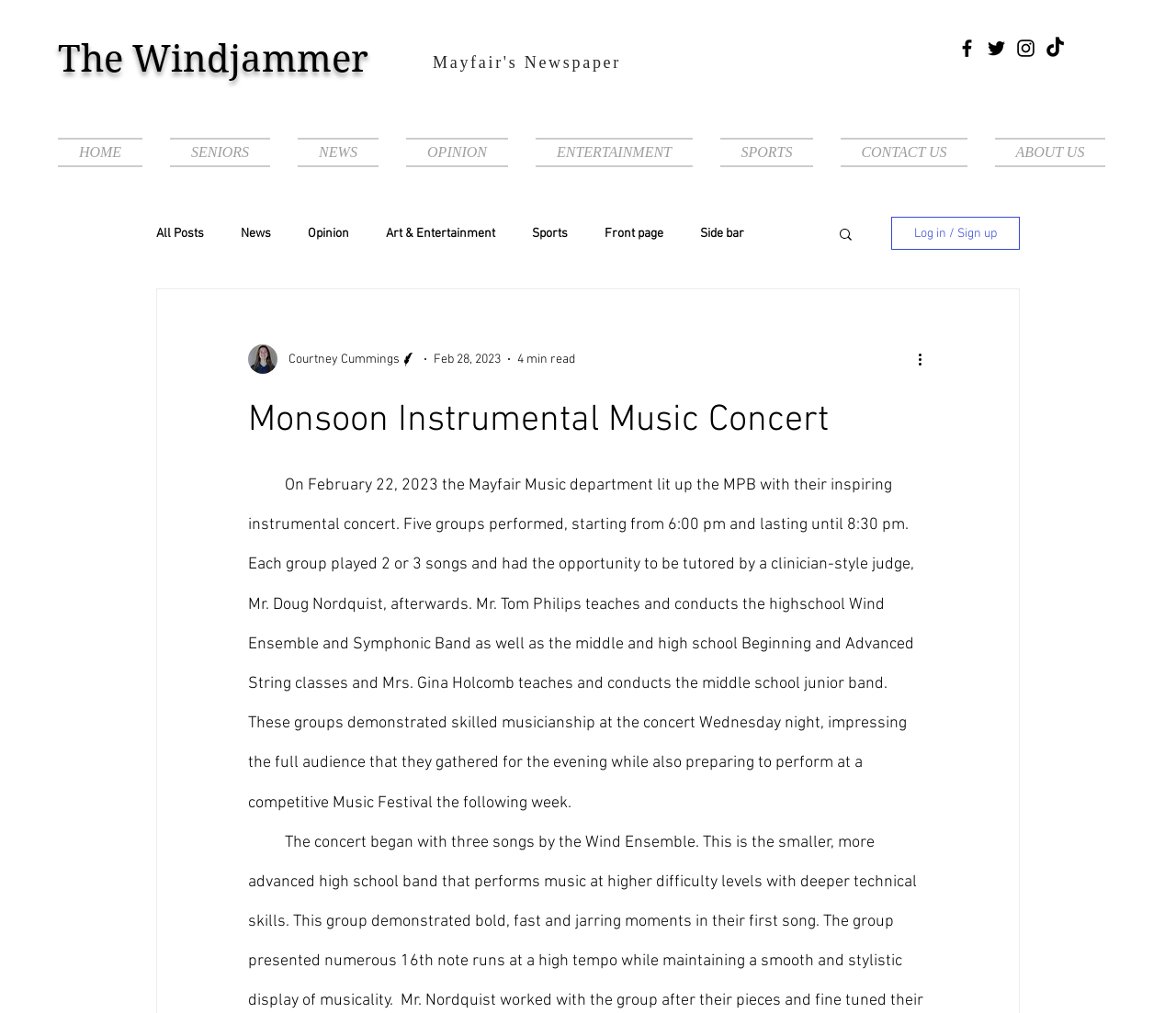What is the name of the music department?
Utilize the information in the image to give a detailed answer to the question.

I found the answer by looking at the text content of the webpage, specifically the sentence 'On February 22, 2023 the Mayfair Music department lit up the MPB with their inspiring instrumental concert.' which mentions the name of the music department as 'Mayfair Music'.